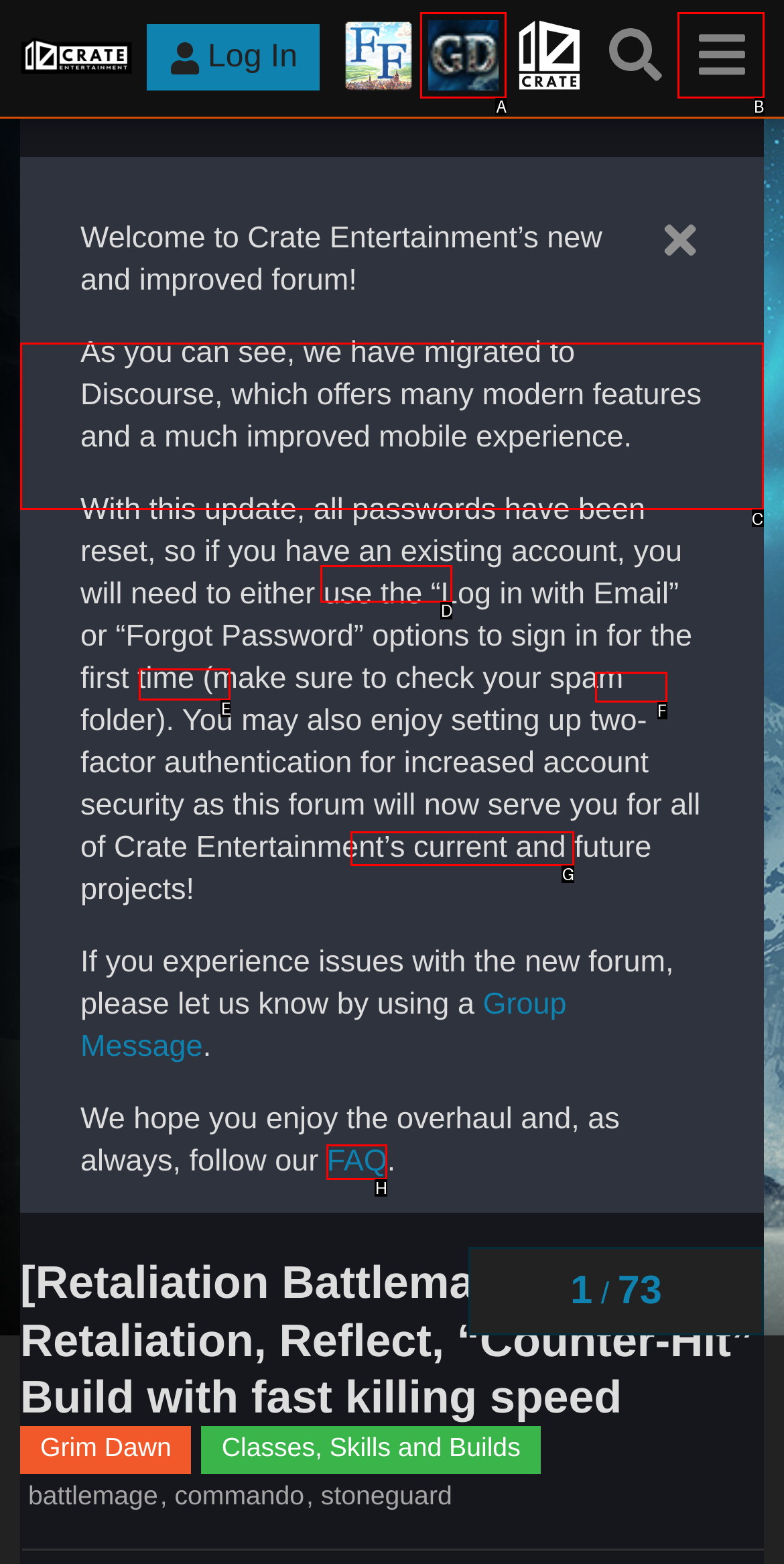Identify the letter of the UI element you need to select to accomplish the task: Read the FAQ.
Respond with the option's letter from the given choices directly.

H